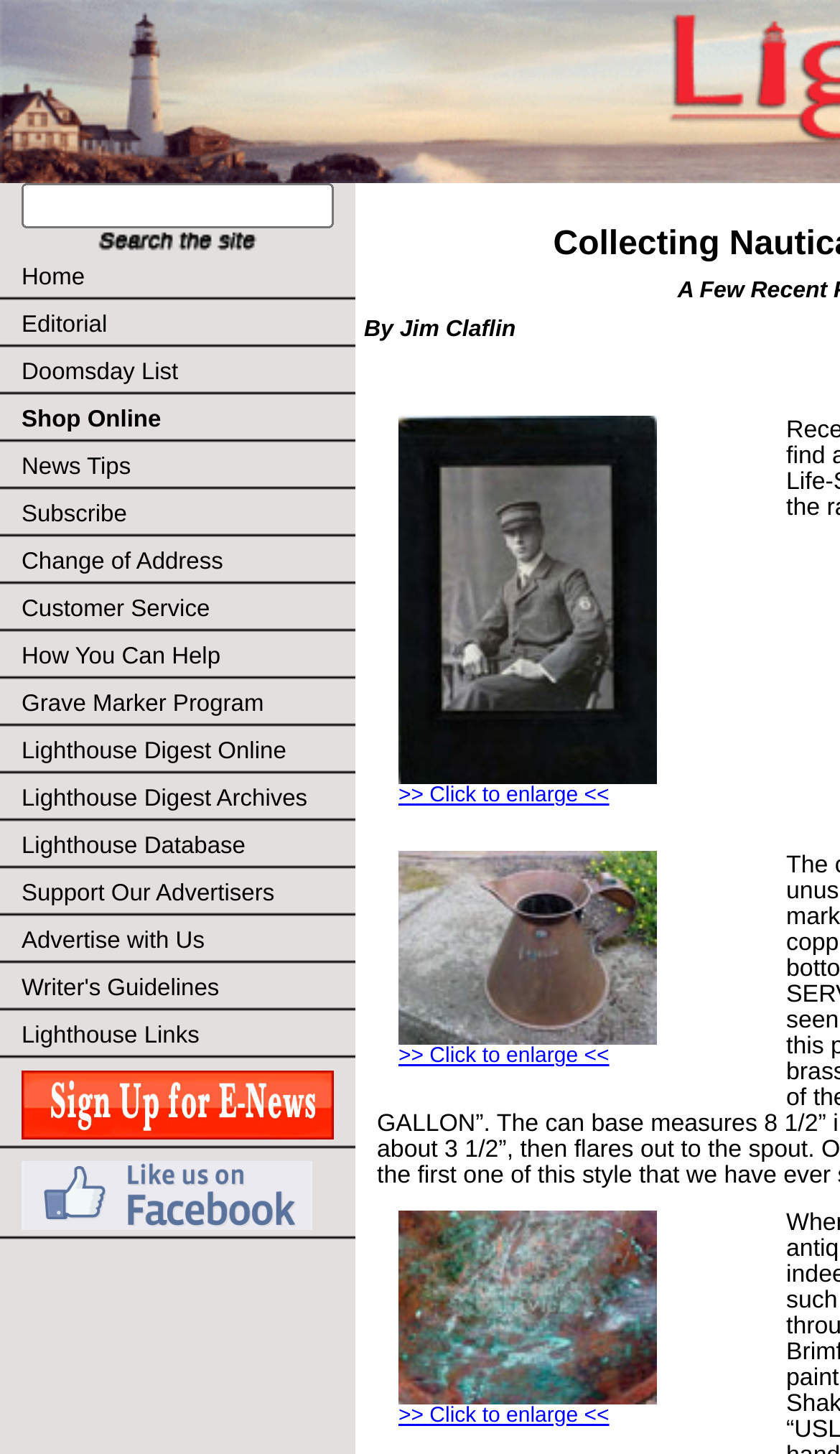Identify the bounding box coordinates for the element that needs to be clicked to fulfill this instruction: "View Lighthouse Digest Archives". Provide the coordinates in the format of four float numbers between 0 and 1: [left, top, right, bottom].

[0.0, 0.533, 0.423, 0.566]